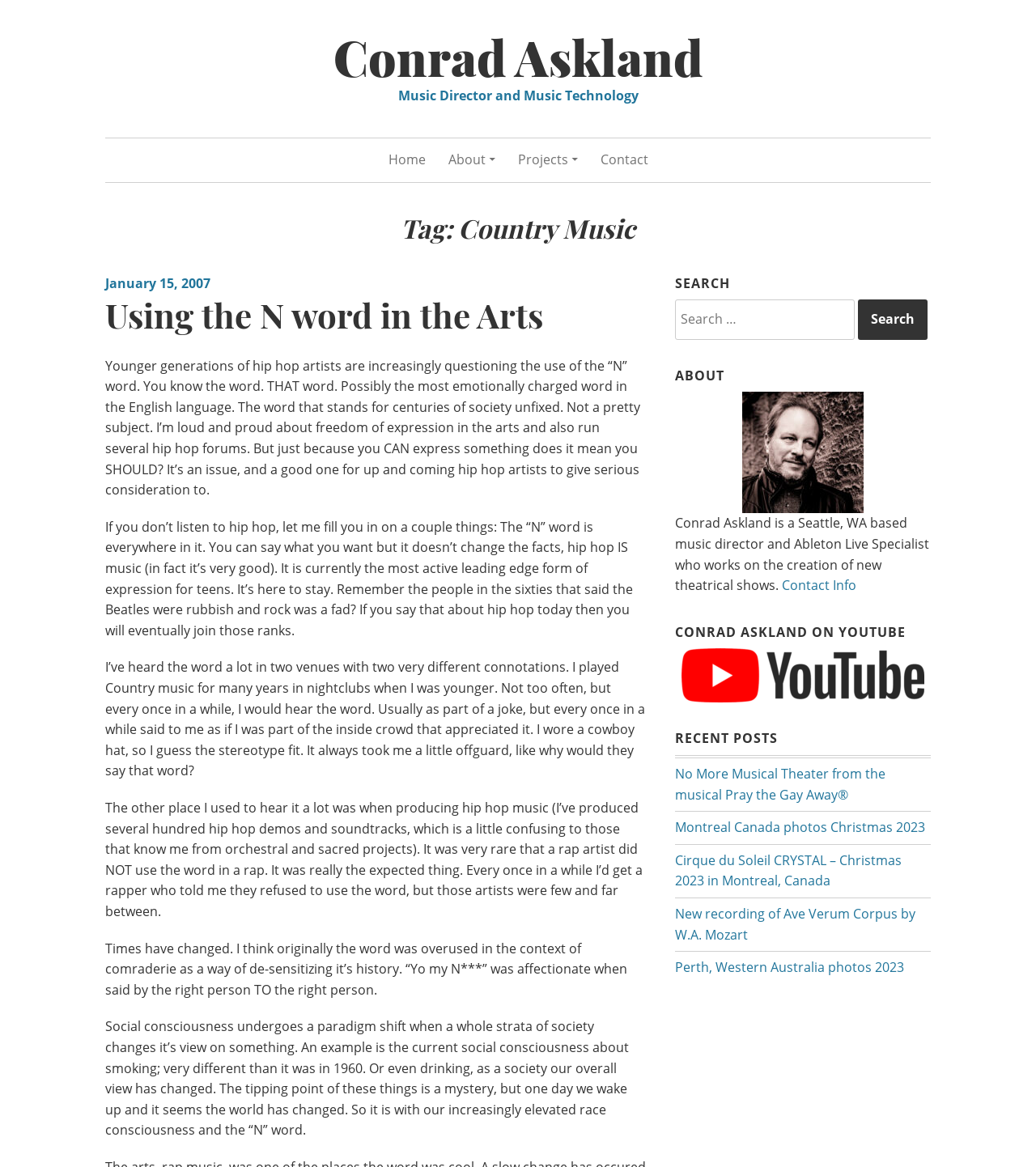What is the topic of the blog post 'Using the N word in the Arts'?
Give a detailed response to the question by analyzing the screenshot.

The blog post 'Using the N word in the Arts' discusses the use of the N word in hip hop music and its implications, as well as the author's personal experiences with the word in different contexts.